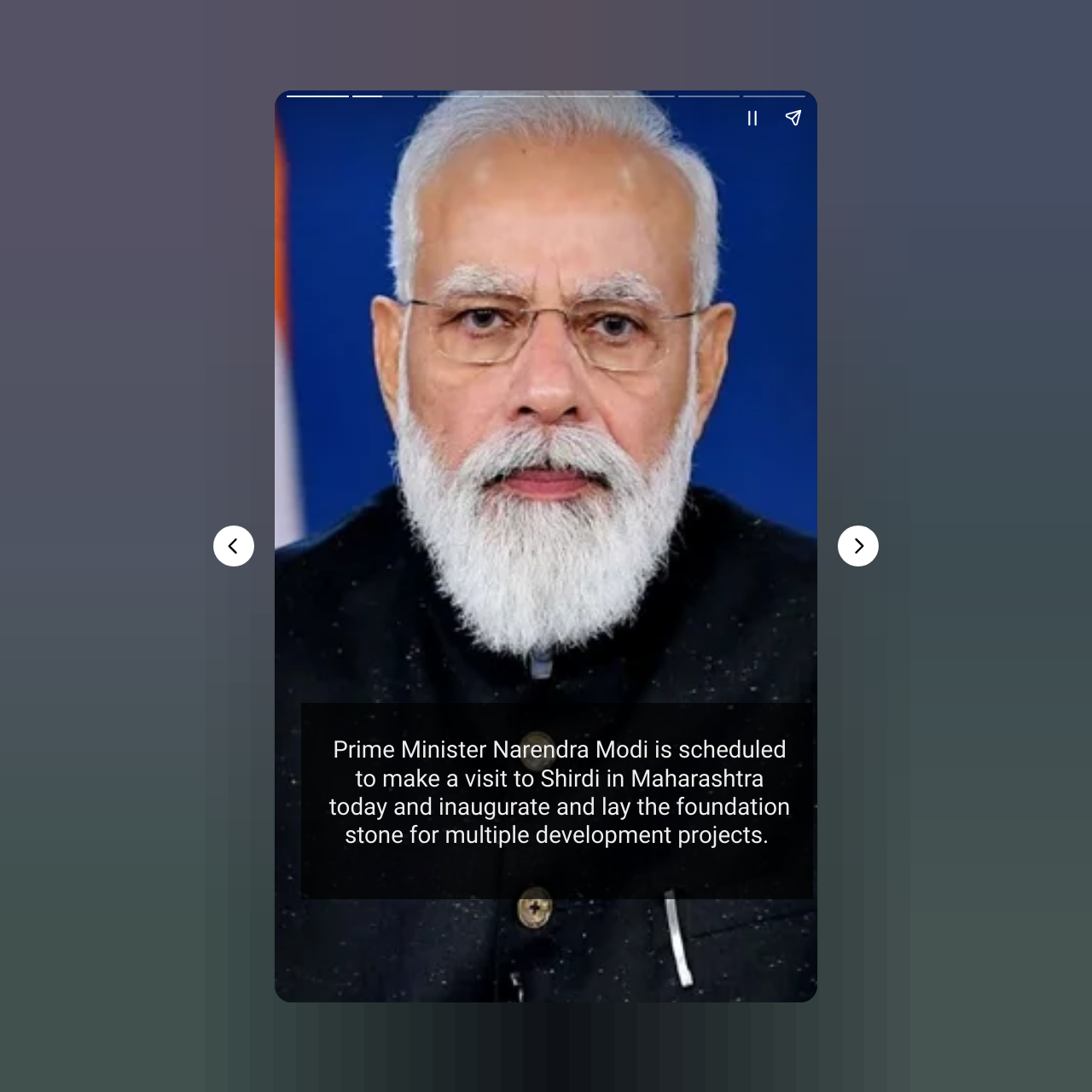What is Narendra Modi's title?
Based on the screenshot, respond with a single word or phrase.

Prime Minister